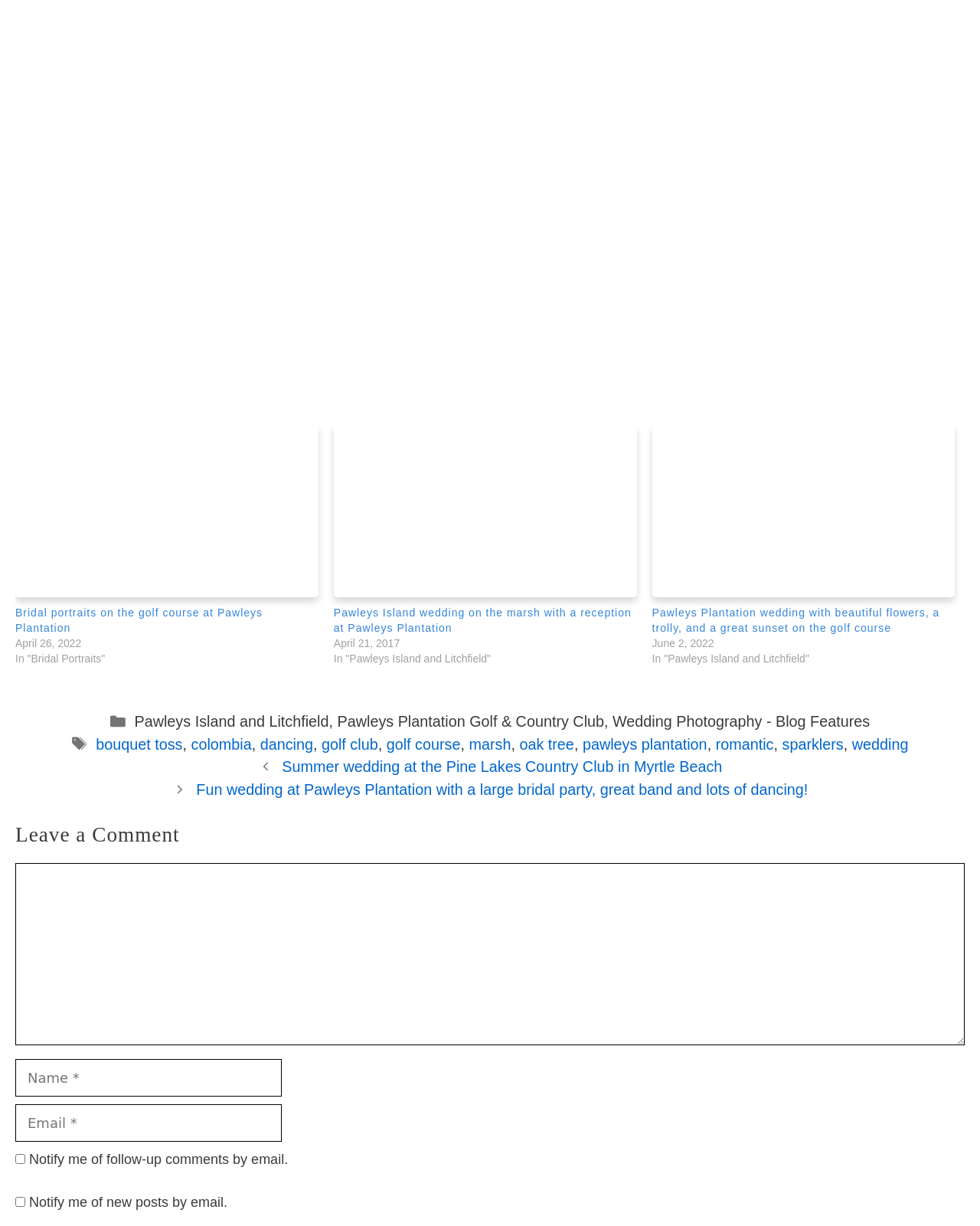Identify the bounding box coordinates for the element you need to click to achieve the following task: "Enter a comment in the textbox". Provide the bounding box coordinates as four float numbers between 0 and 1, in the form [left, top, right, bottom].

[0.016, 0.704, 0.984, 0.852]